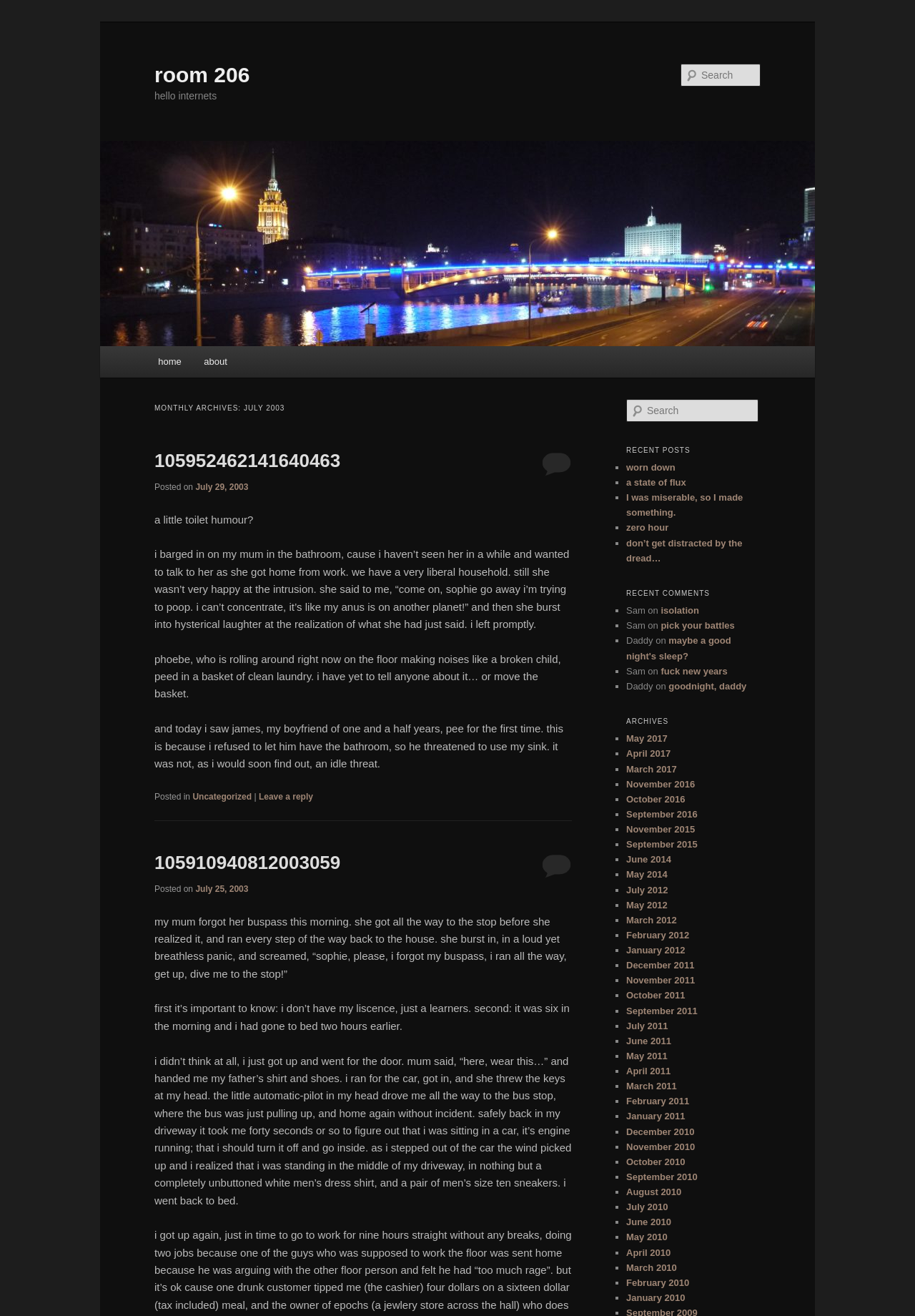Provide your answer to the question using just one word or phrase: How many recent posts are listed?

5